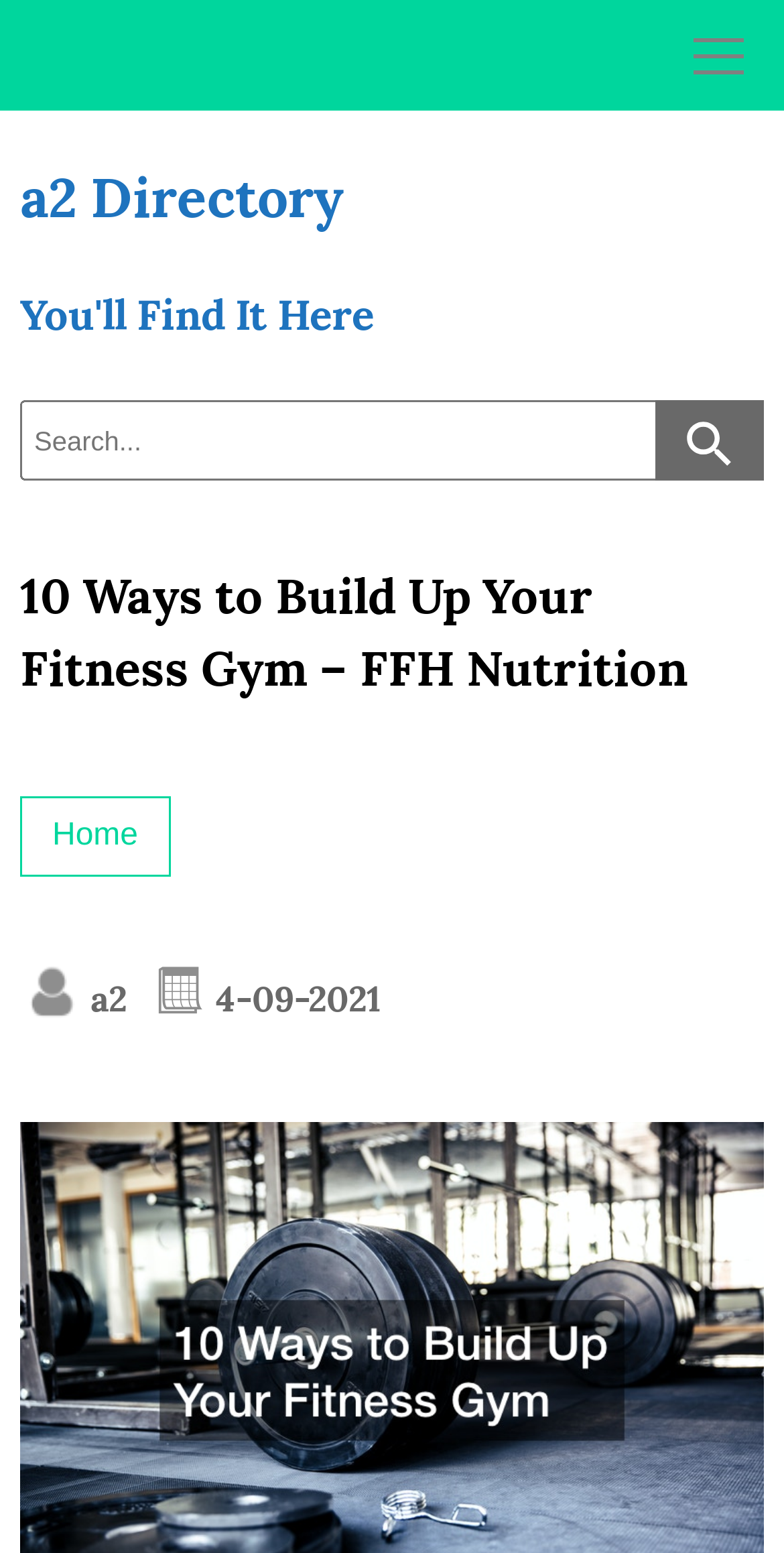Is there a search function on the webpage?
Using the visual information, reply with a single word or short phrase.

Yes